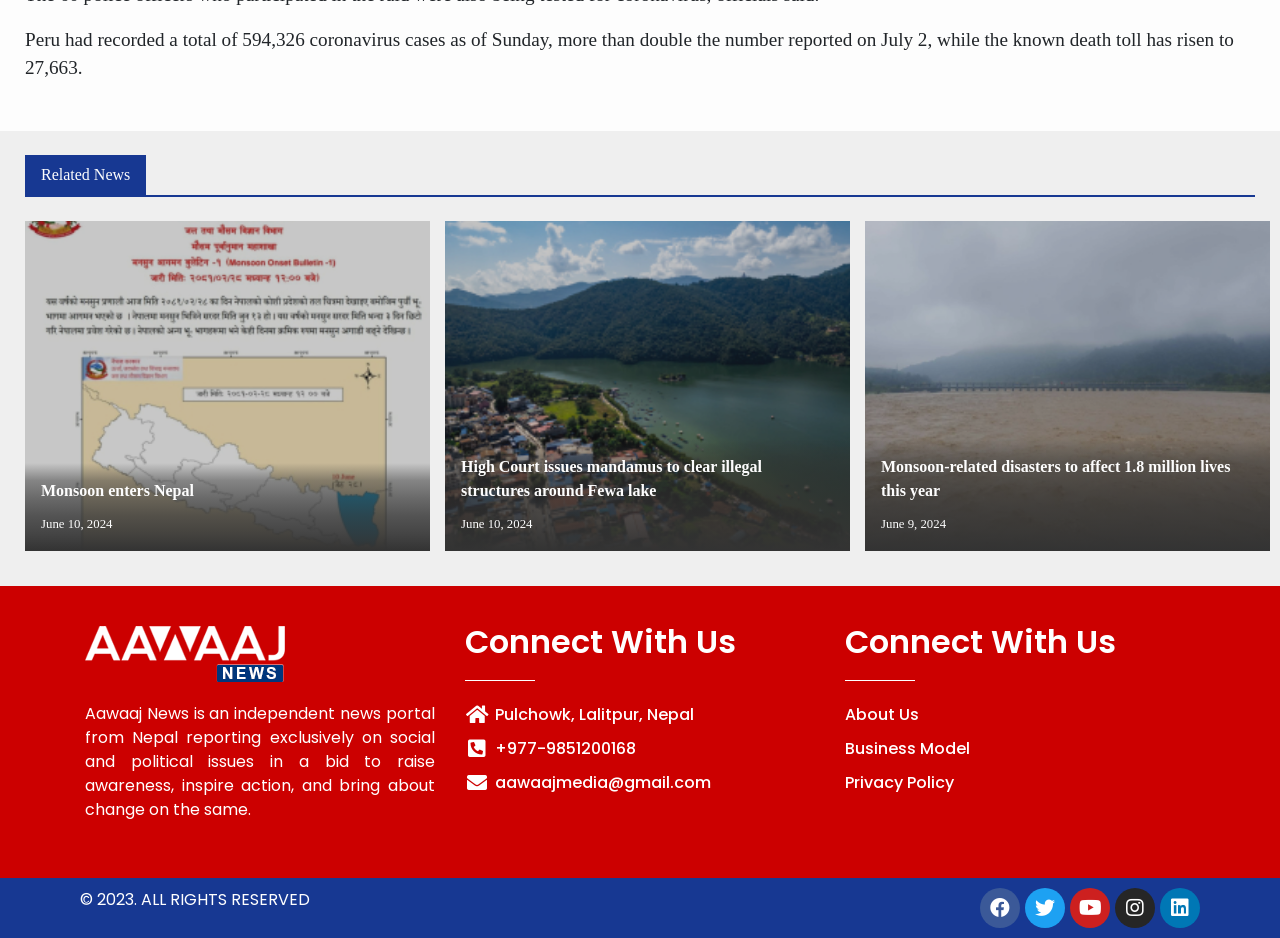Using the information in the image, give a detailed answer to the following question: What is the email address of Aawaaj News?

The answer can be found in the link element with the text 'aawaajmedia@gmail.com'.